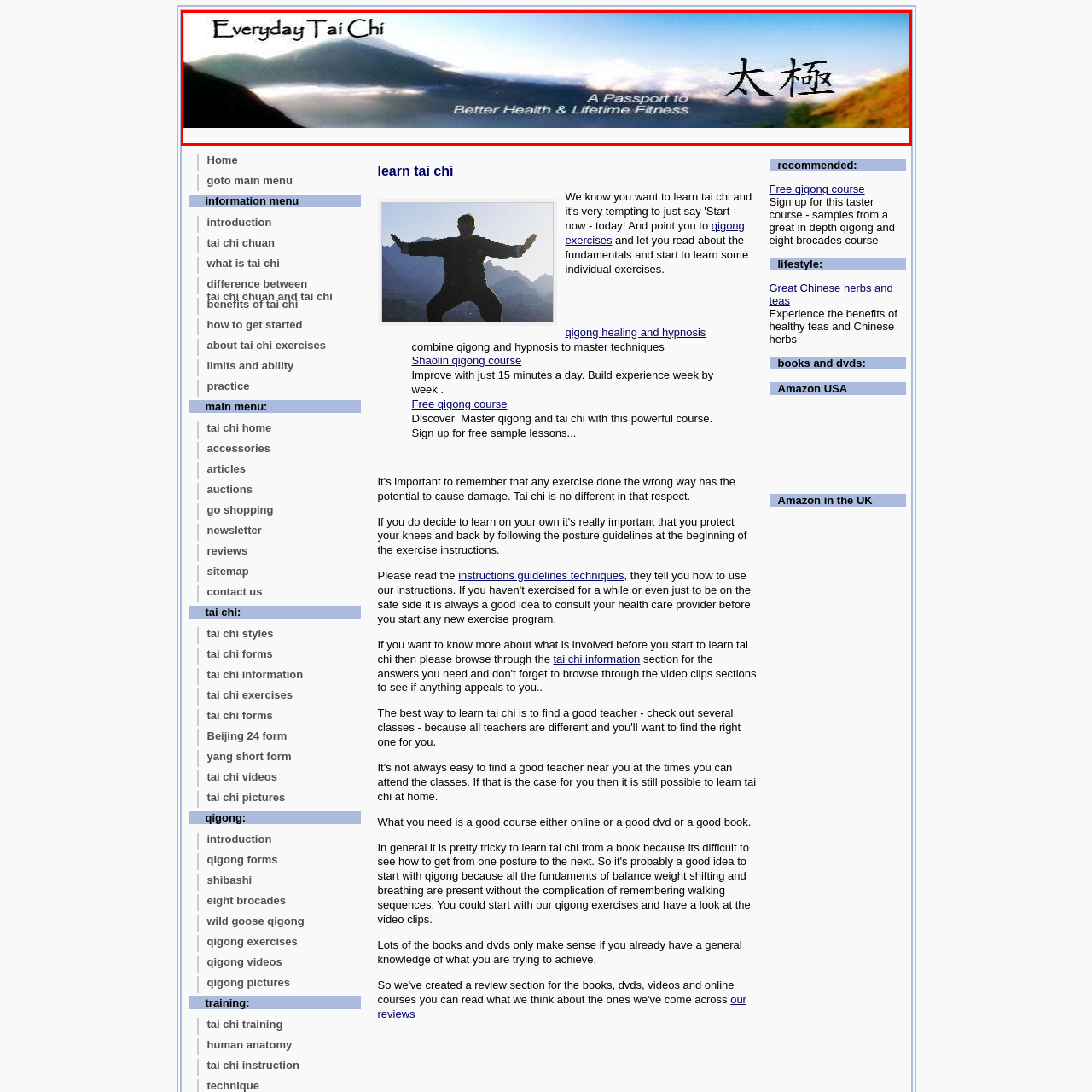Create a detailed narrative of the scene depicted inside the red-outlined image.

The image prominently features the phrase "Everyday Tai Chi" in an elegant, stylized font, suggesting a focus on regular practice and accessibility. Below this, the tagline "A Passport to Better Health & Lifetime Fitness" emphasizes the health benefits and long-term advantages of engaging in Tai Chi. The background showcases a serene landscape, possibly mountains or hills under a cloudy sky, evoking a sense of tranquility and connection with nature. Additionally, the image includes Chinese characters that translate to "Tai Chi," reinforcing the cultural roots of this practice. This visual composition invites viewers to explore Tai Chi as a holistic approach to wellness and fitness, encouraging them to incorporate it into their daily lives.